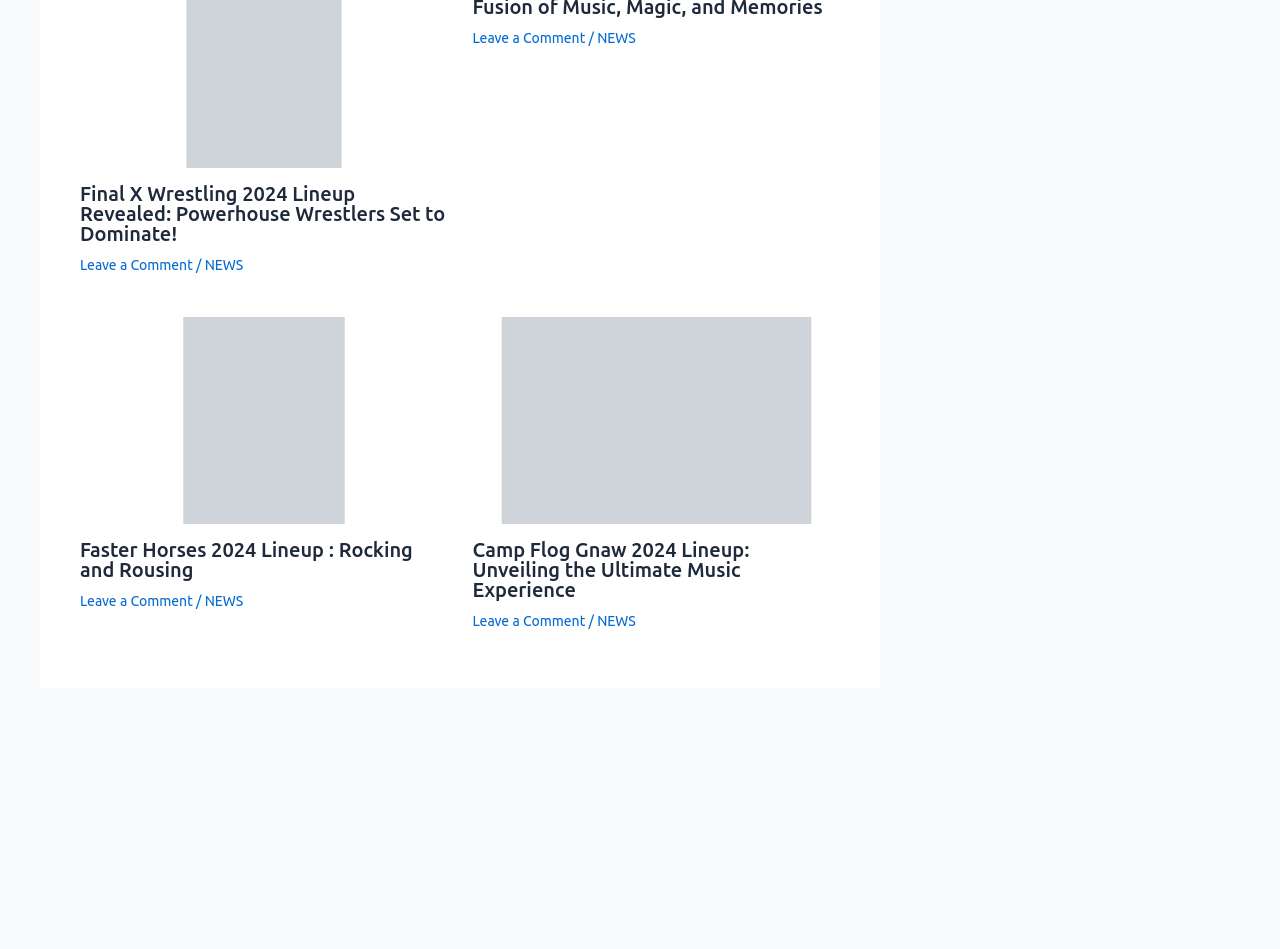What is the category of the second article?
Please provide a single word or phrase based on the screenshot.

NEWS